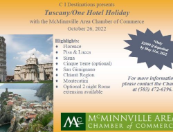Construct a detailed narrative about the image.

The image showcases a promotional flyer for the "Tuscany One Hotel Holiday" event organized by the McMinnville Area Chamber of Commerce, scheduled for October 28, 2022. The flyer features beautiful visuals, including picturesque landscapes likely representative of the Tuscan scenery. Key highlights of the event include destinations such as Florence, Pisa & Lucca, Siena, and Cinque Terre, with a focus on famous Italian attractions. Additional details mention optional excursions, local gastronomy, and cultural experiences. There’s also a note encouraging attendees to register before the early bird deadline. The bottom of the flyer prominently displays the logo of the McMinnville Area Chamber of Commerce, reinforcing community engagement and support for local events.